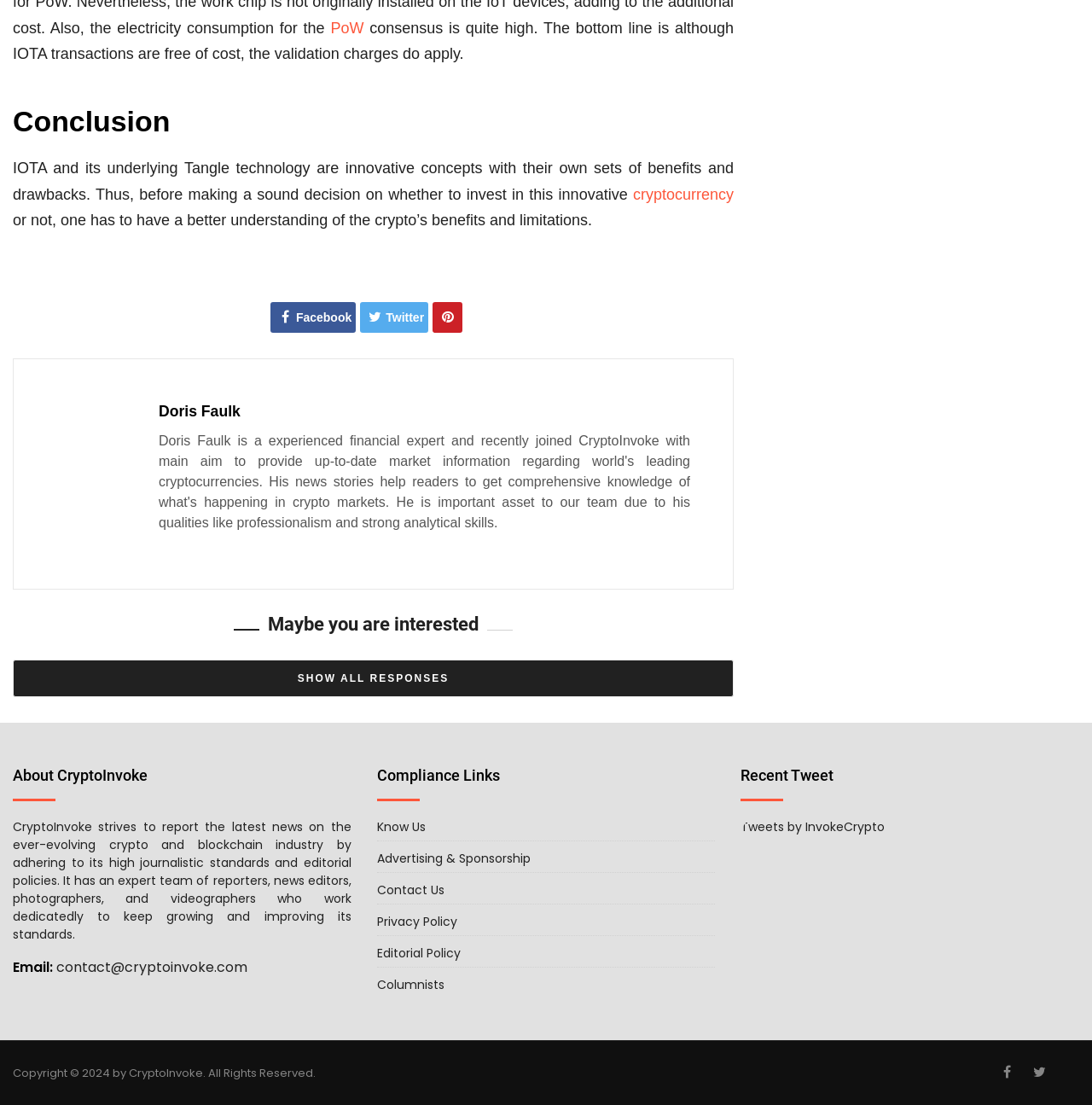Answer briefly with one word or phrase:
What is the name of the website?

CryptoInvoke